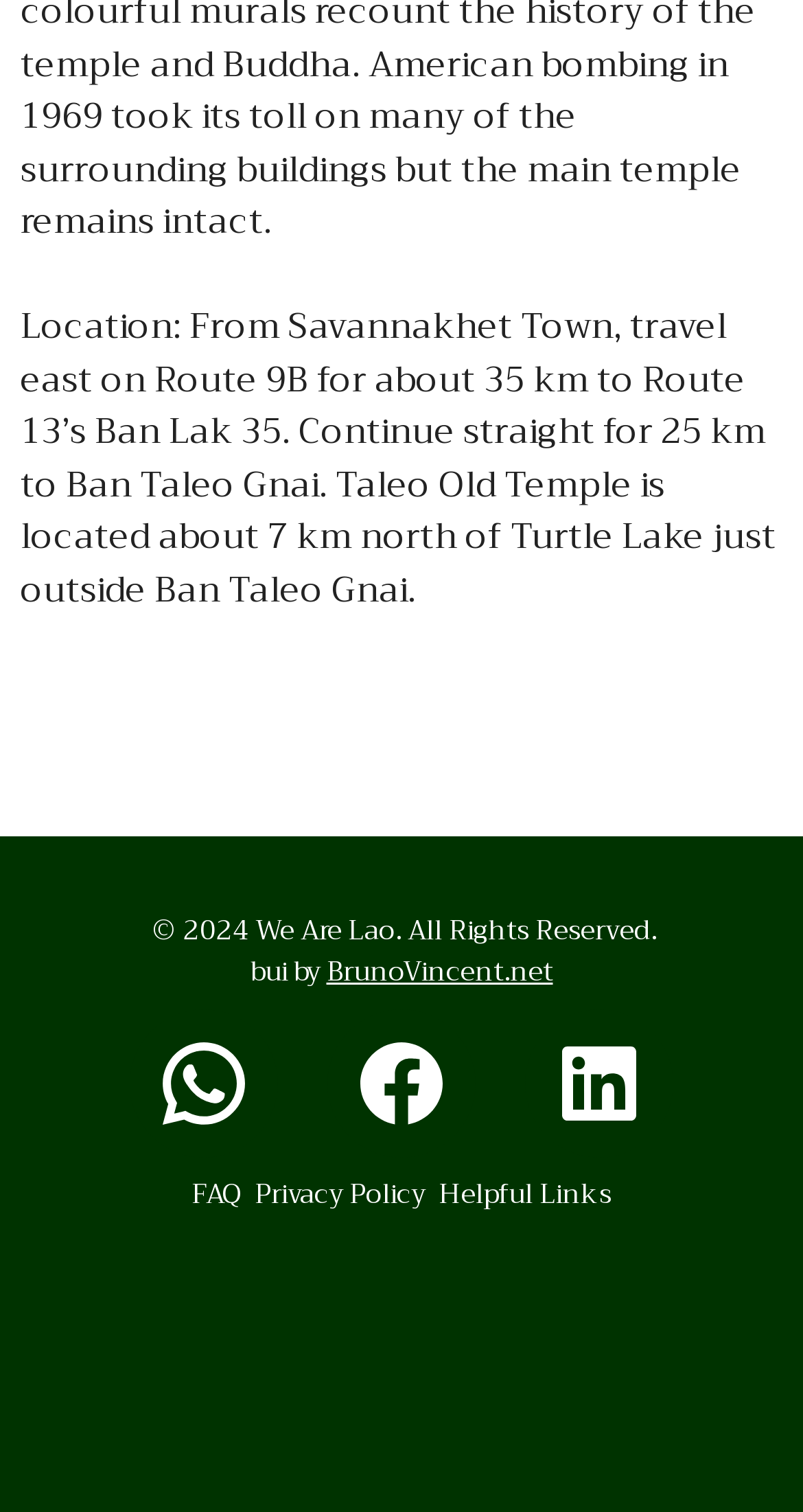Please determine the bounding box coordinates for the UI element described as: "LinkedIn".

[0.654, 0.667, 0.838, 0.765]